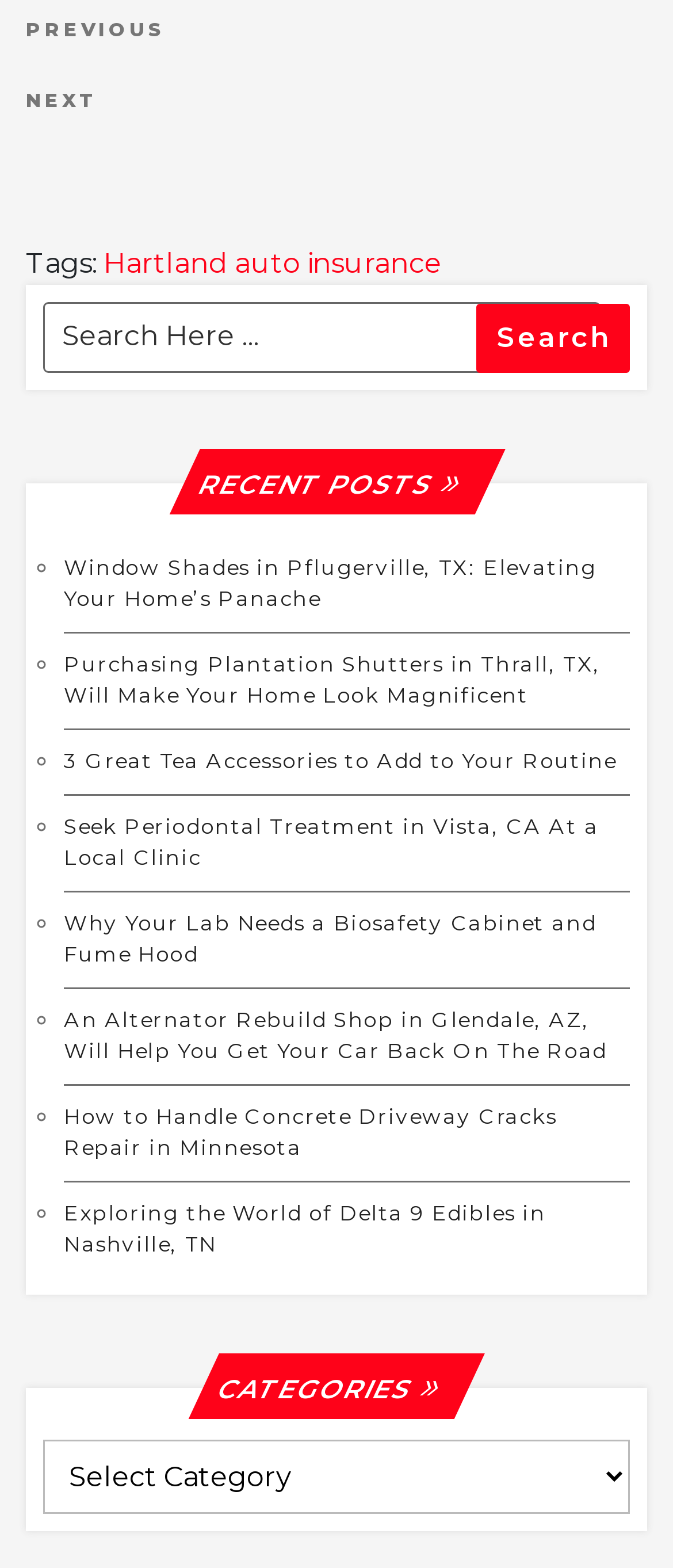Extract the bounding box for the UI element that matches this description: "Best AI chatbot Zephyr 7B".

None